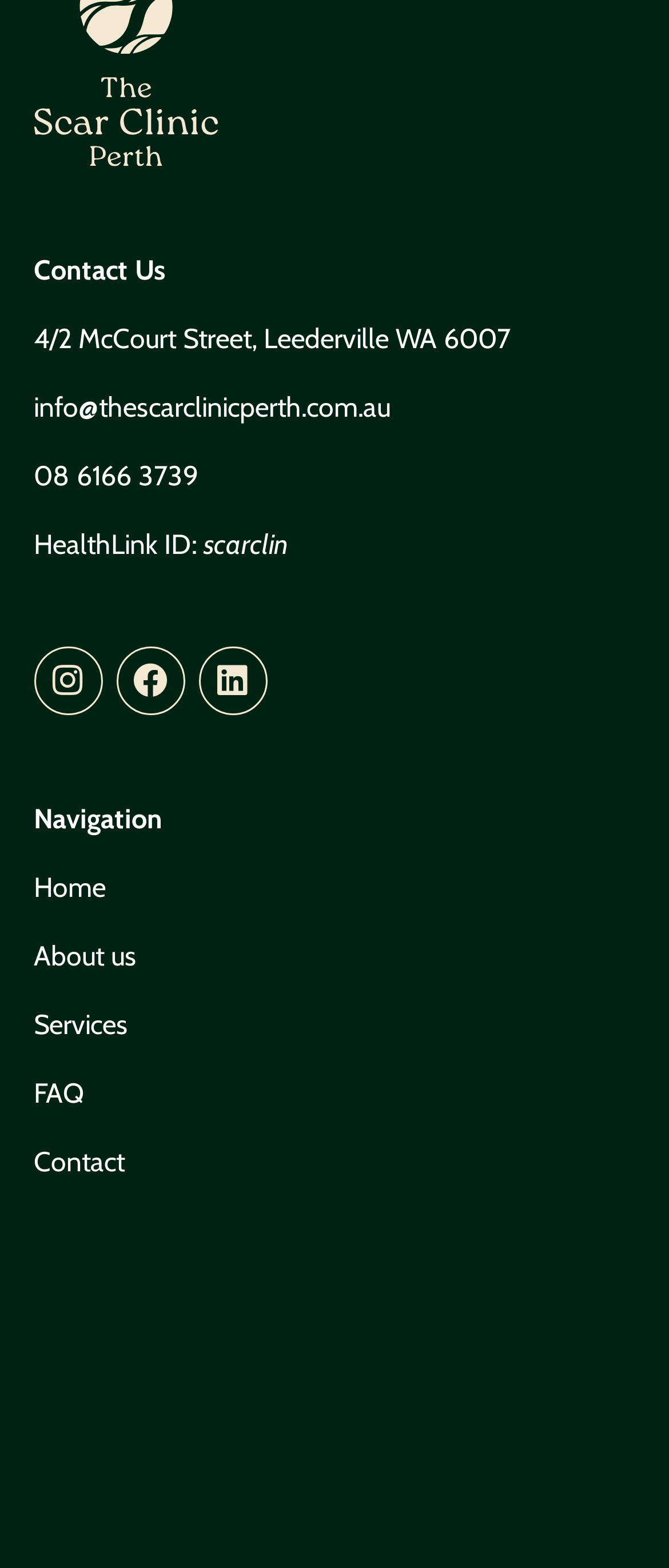Please indicate the bounding box coordinates for the clickable area to complete the following task: "Send an email to the clinic". The coordinates should be specified as four float numbers between 0 and 1, i.e., [left, top, right, bottom].

[0.05, 0.249, 0.583, 0.27]